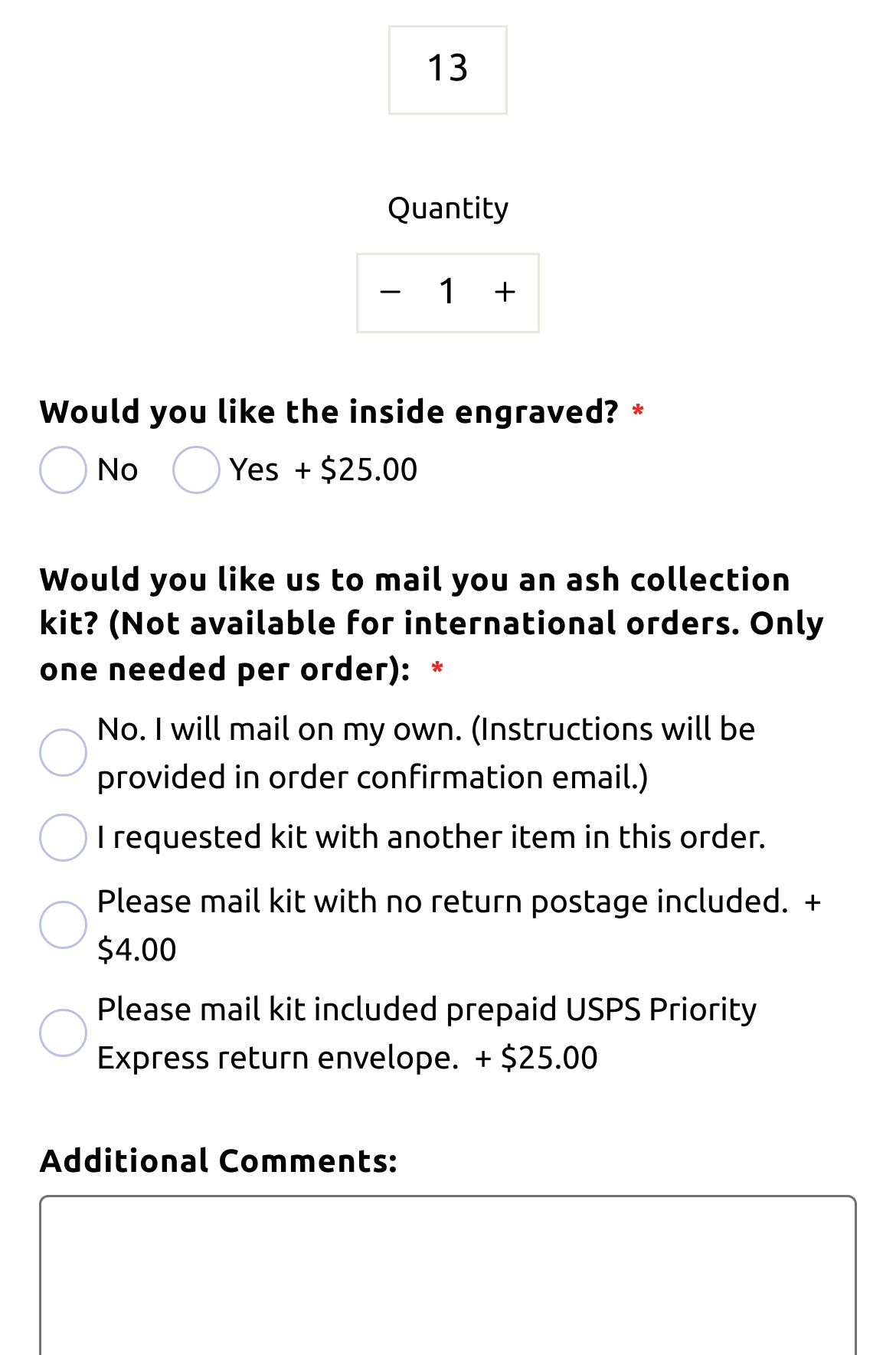Bounding box coordinates are to be given in the format (top-left x, top-left y, bottom-right x, bottom-right y). All values must be floating point numbers between 0 and 1. Provide the bounding box coordinate for the UI element described as: −

[0.397, 0.187, 0.474, 0.245]